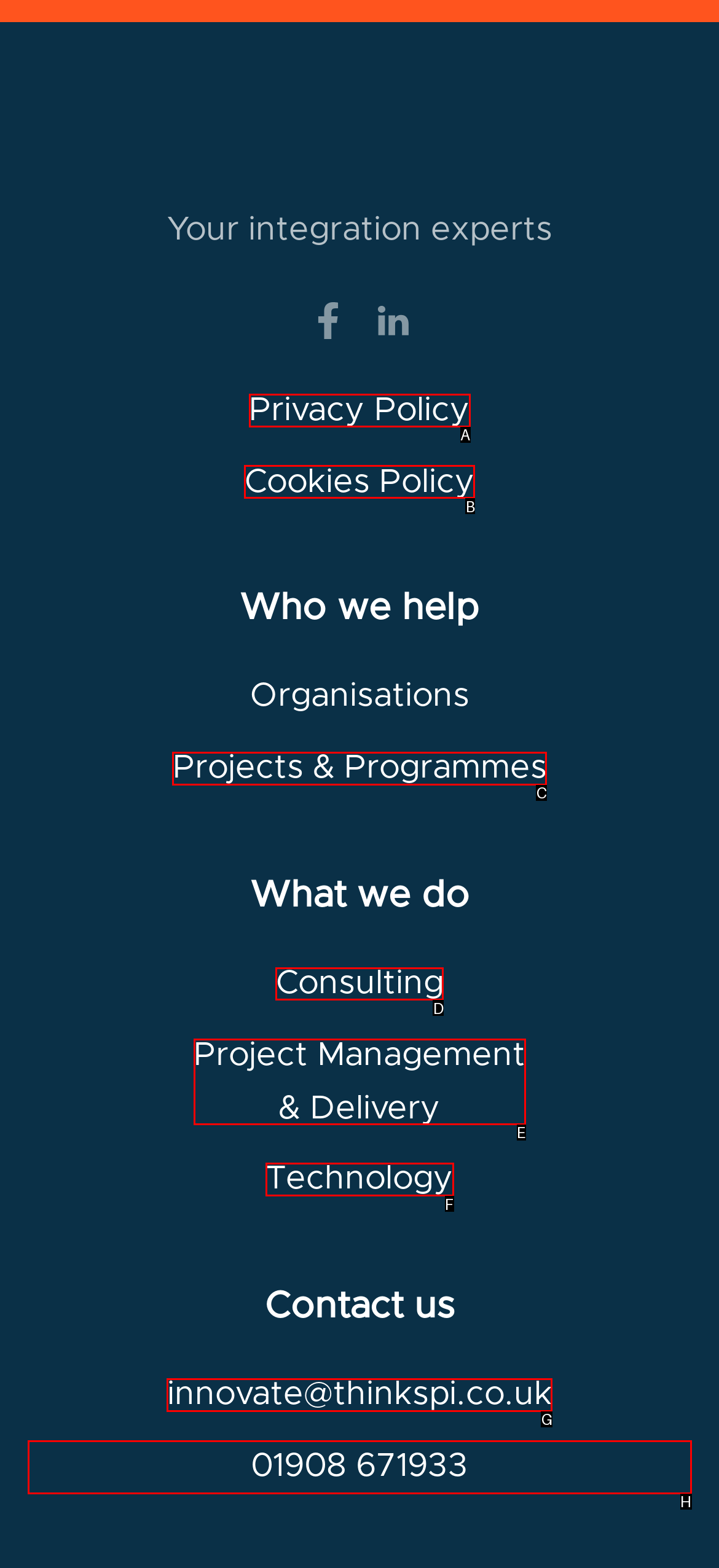Point out the UI element to be clicked for this instruction: Explore consulting services. Provide the answer as the letter of the chosen element.

D